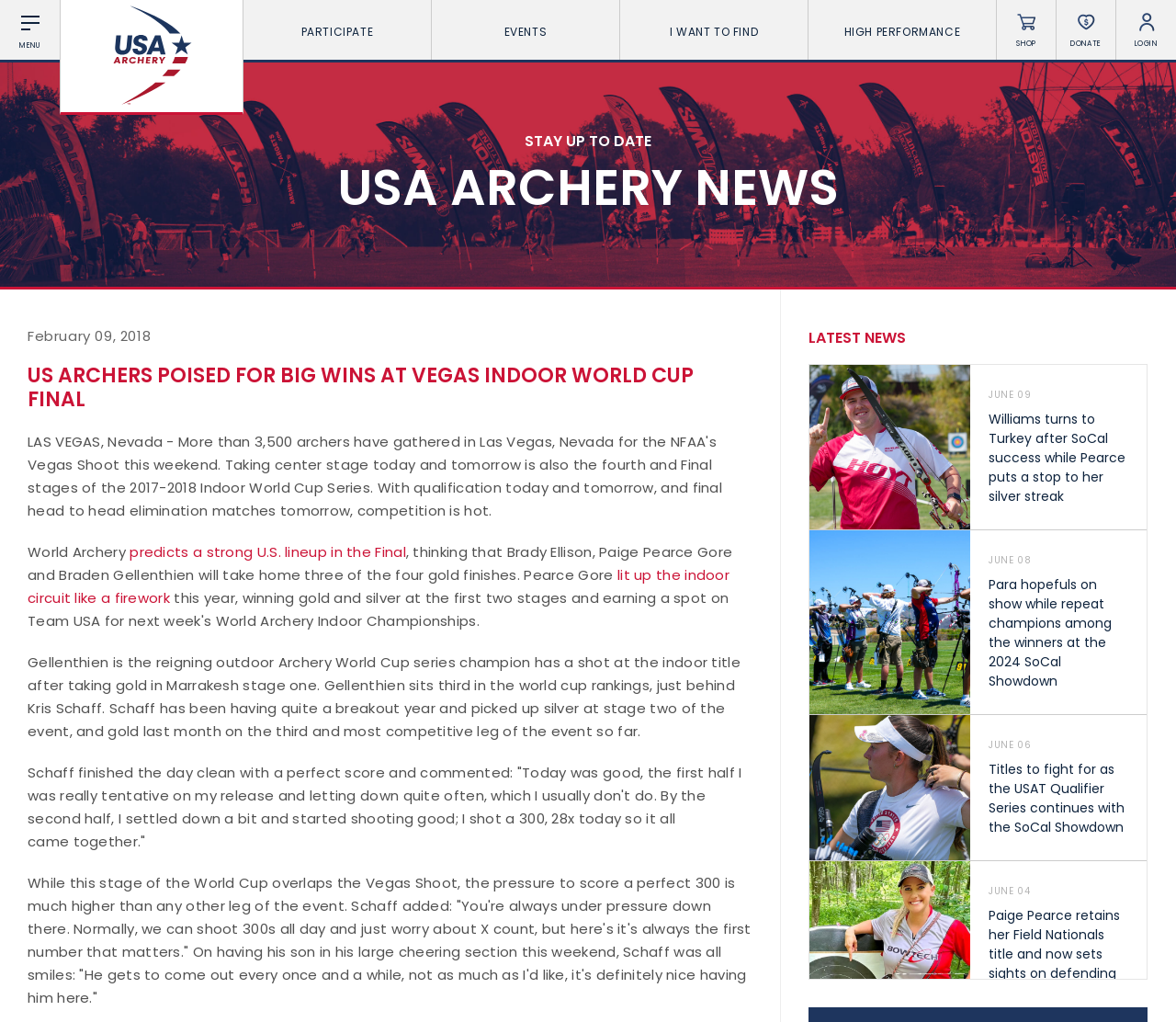Can you locate the main headline on this webpage and provide its text content?

USA ARCHERY NEWS